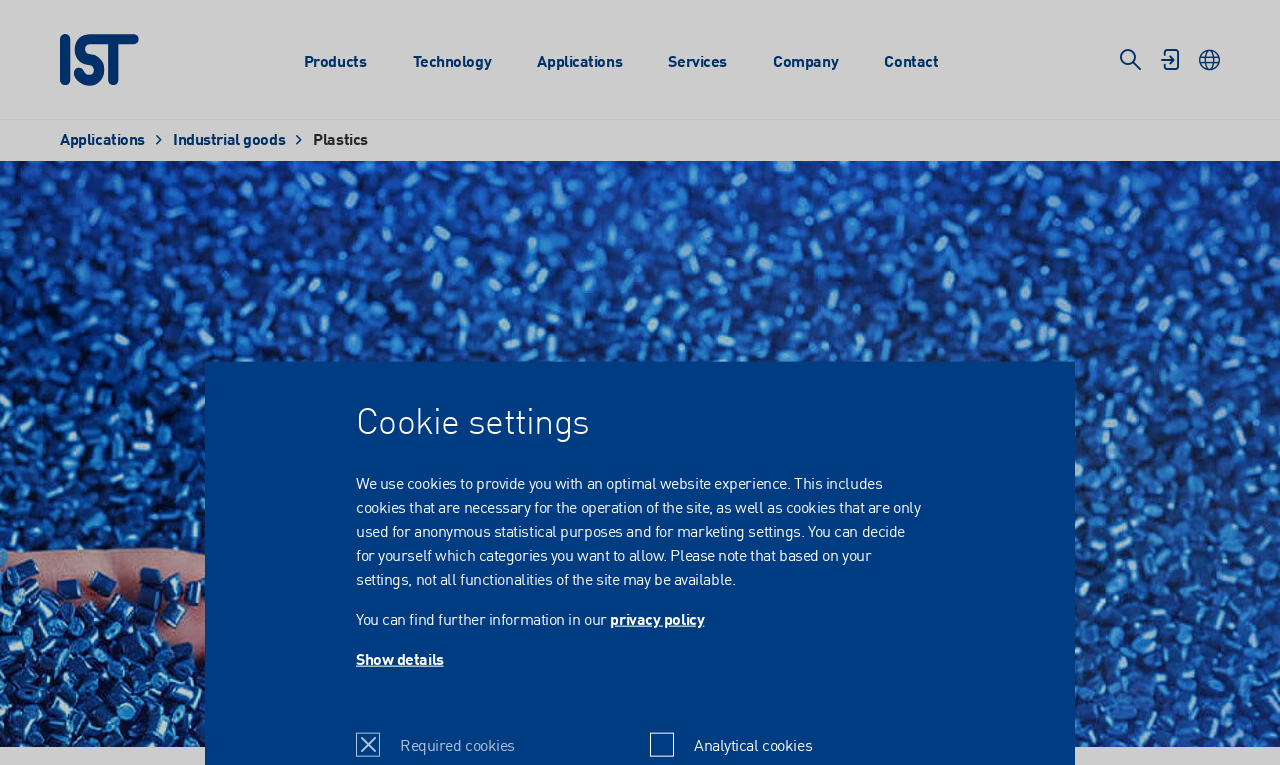Find the bounding box coordinates for the element described here: "About IST METZ".

[0.262, 0.078, 0.43, 0.355]